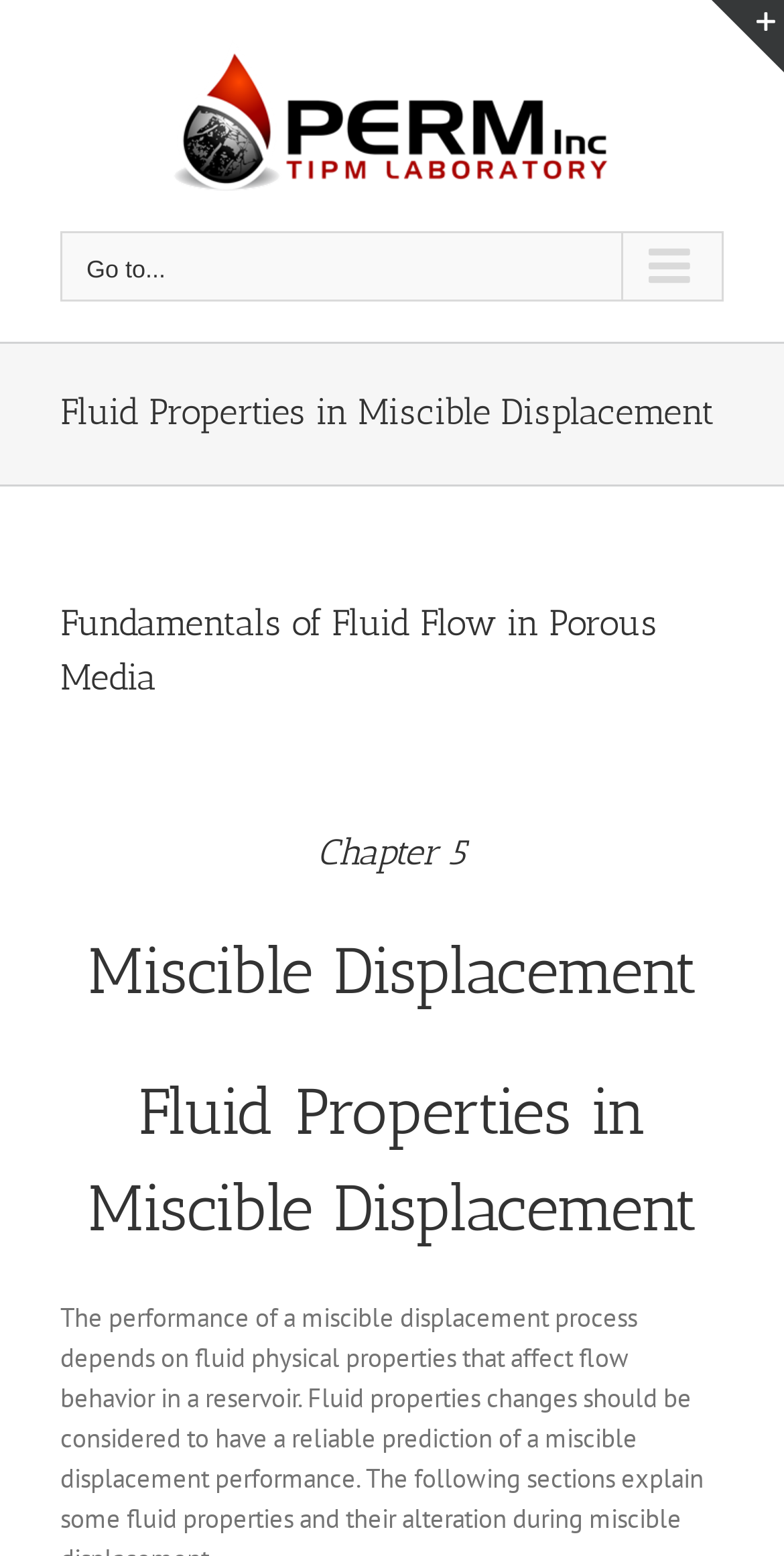How many headings are in the page title bar?
Using the image, elaborate on the answer with as much detail as possible.

The page title bar contains four headings: 'Fluid Properties in Miscible Displacement', 'Fundamentals of Fluid Flow in Porous Media', 'Chapter 5', and 'Miscible Displacement'.